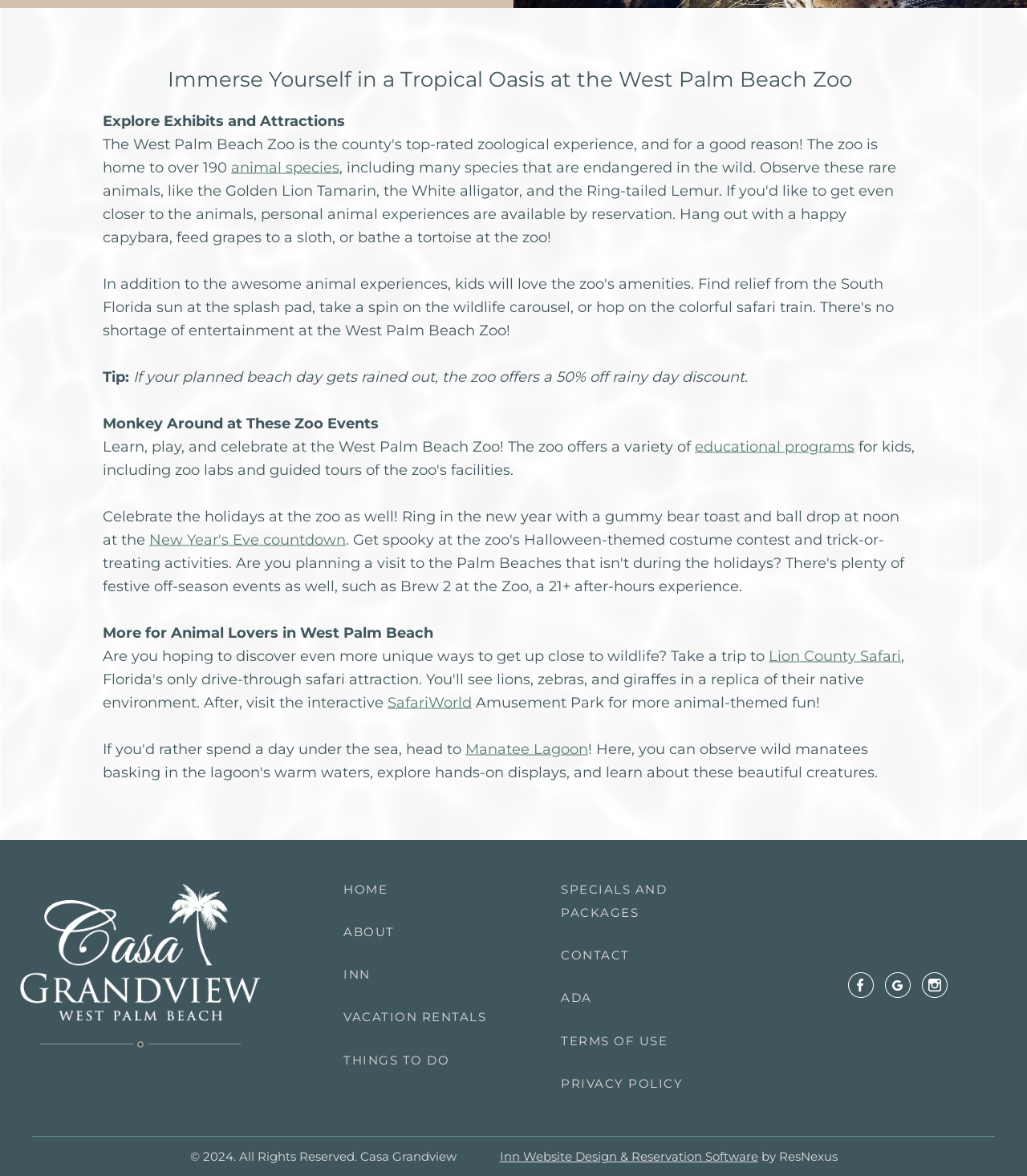With reference to the screenshot, provide a detailed response to the question below:
What is the year of copyright mentioned at the bottom of the webpage?

The year of copyright can be found in the text '© 2024. All Rights Reserved. Casa Grandview' which is located at the bottom of the webpage.